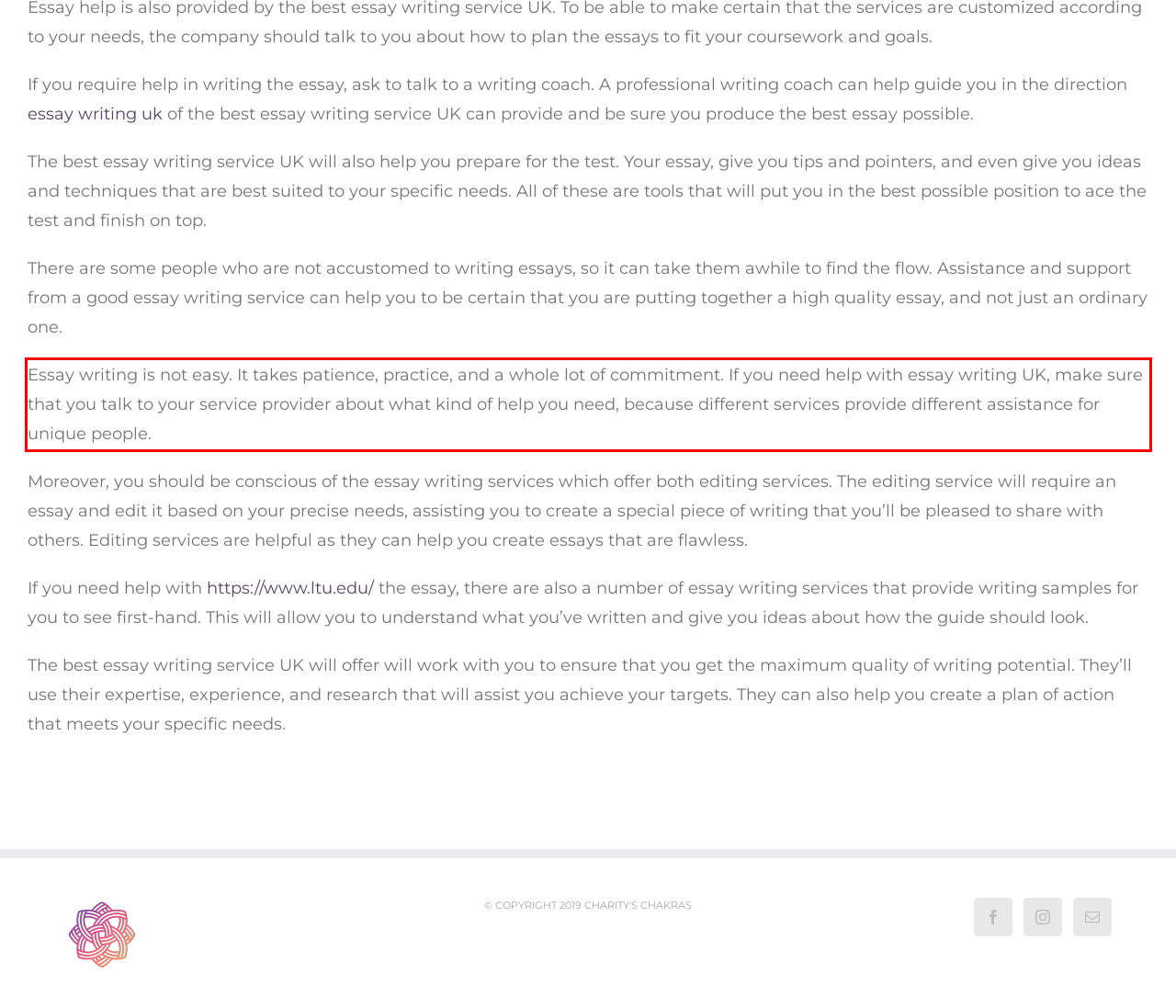With the given screenshot of a webpage, locate the red rectangle bounding box and extract the text content using OCR.

Essay writing is not easy. It takes patience, practice, and a whole lot of commitment. If you need help with essay writing UK, make sure that you talk to your service provider about what kind of help you need, because different services provide different assistance for unique people.